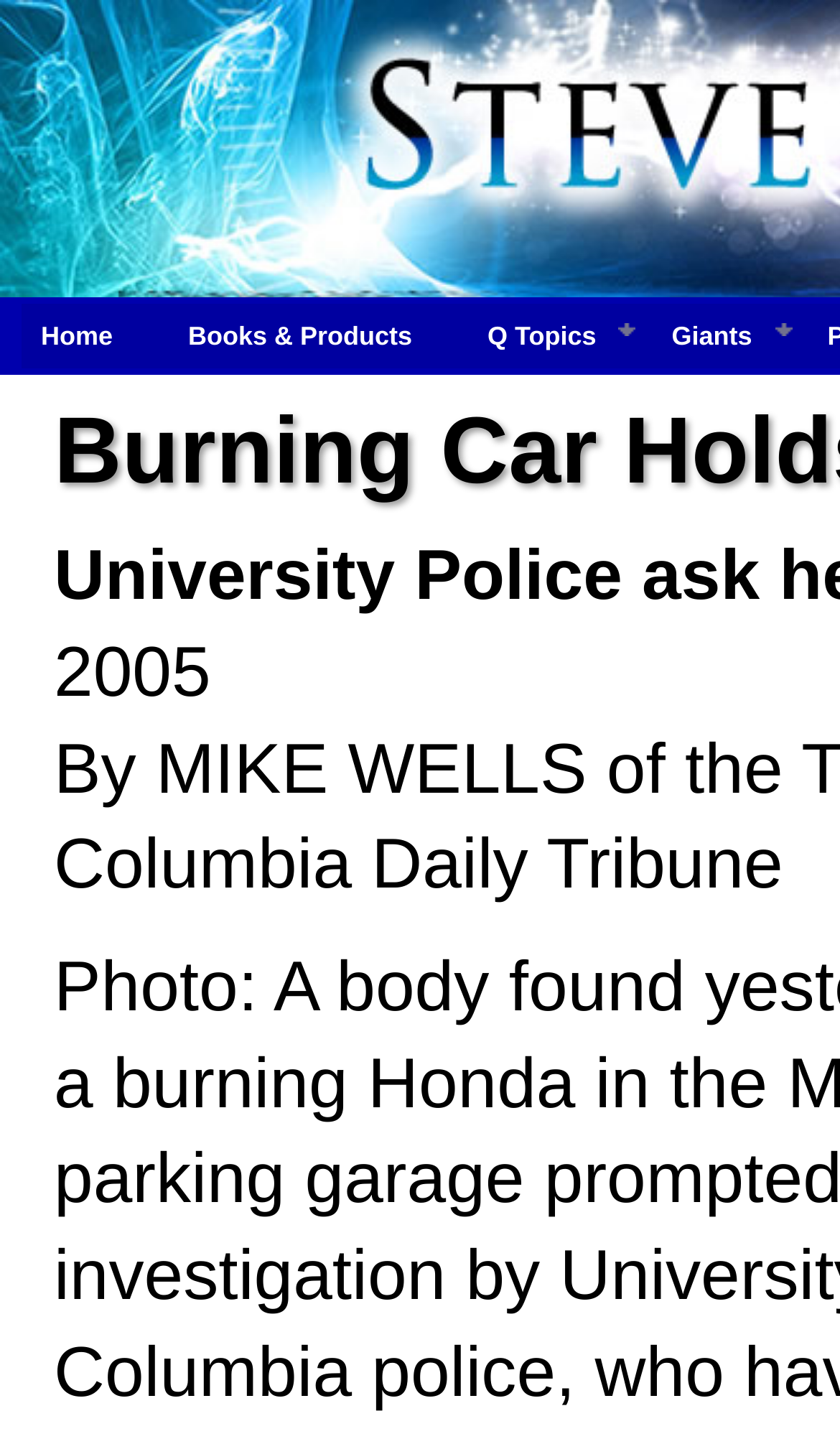What is the width of the 'Home' link?
Provide a thorough and detailed answer to the question.

I calculated the width of the 'Home' link by subtracting its left coordinate (0.028) from its right coordinate (0.203), which gives a width of 0.175.